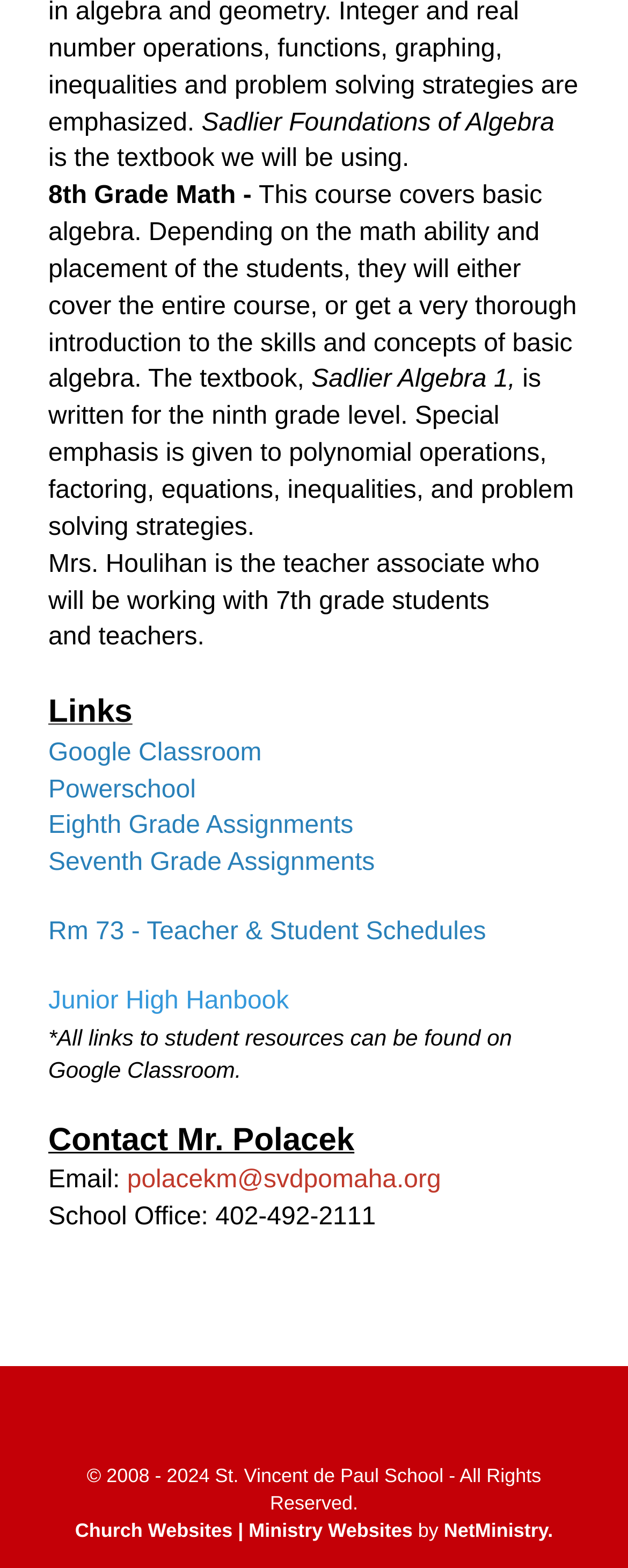From the element description: "Powerschool", extract the bounding box coordinates of the UI element. The coordinates should be expressed as four float numbers between 0 and 1, in the order [left, top, right, bottom].

[0.077, 0.495, 0.312, 0.511]